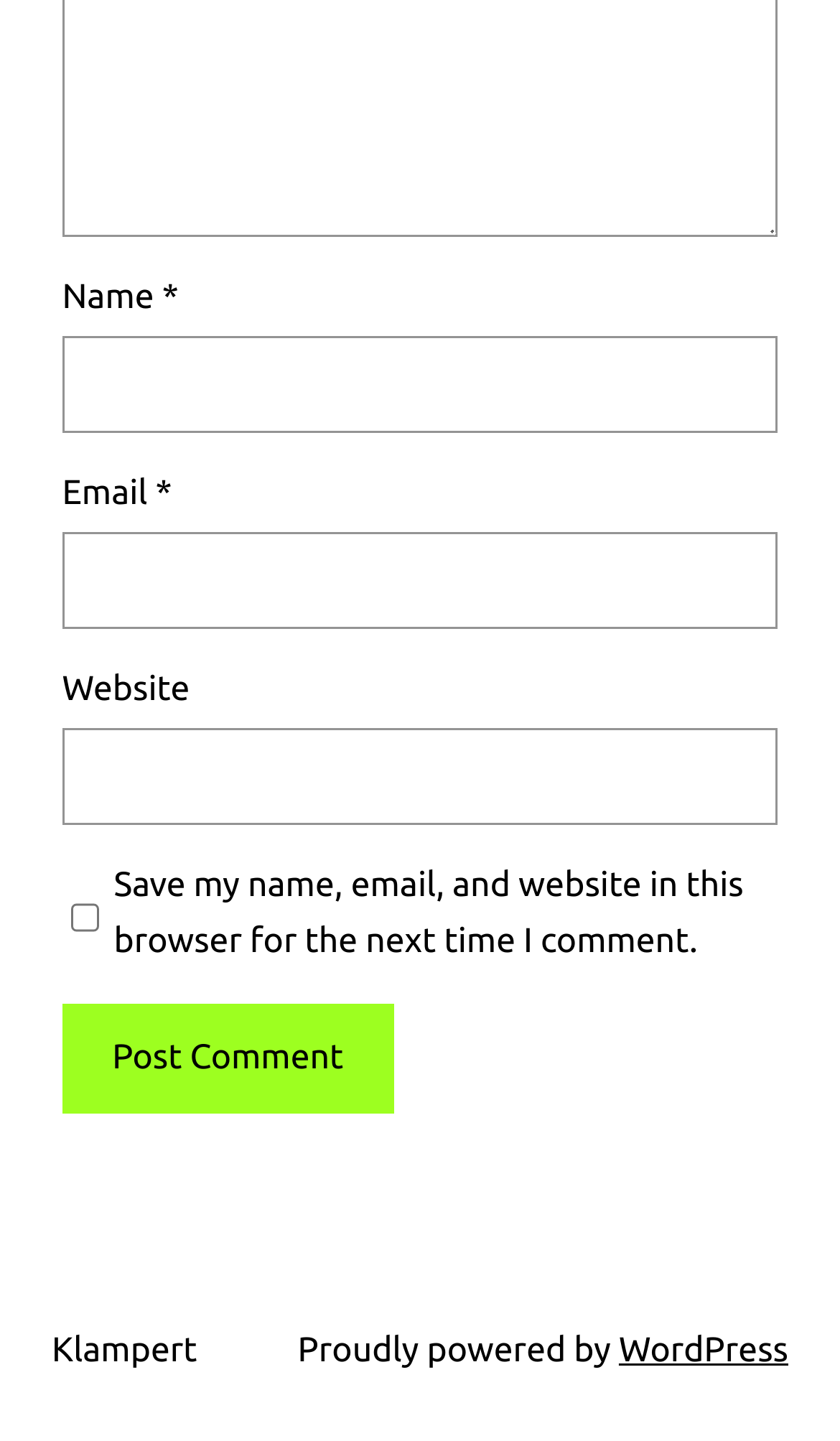What platform is the website powered by?
Examine the webpage screenshot and provide an in-depth answer to the question.

The website is powered by WordPress, as indicated by the link 'WordPress' at the bottom of the page.